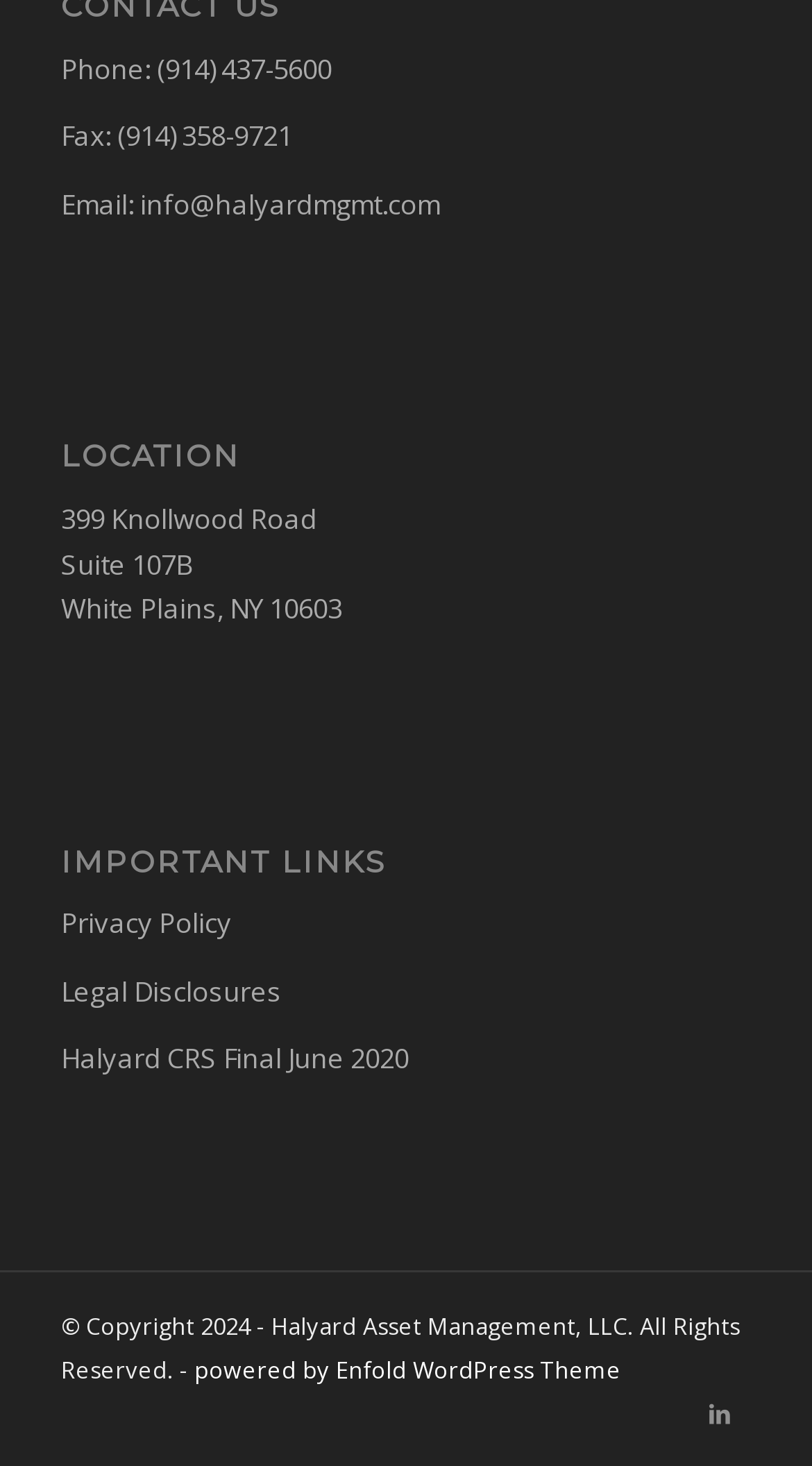Using the details in the image, give a detailed response to the question below:
What is the theme of the website?

I found the theme of the website by looking at the link element at the bottom of the page, which says 'powered by Enfold WordPress Theme'.